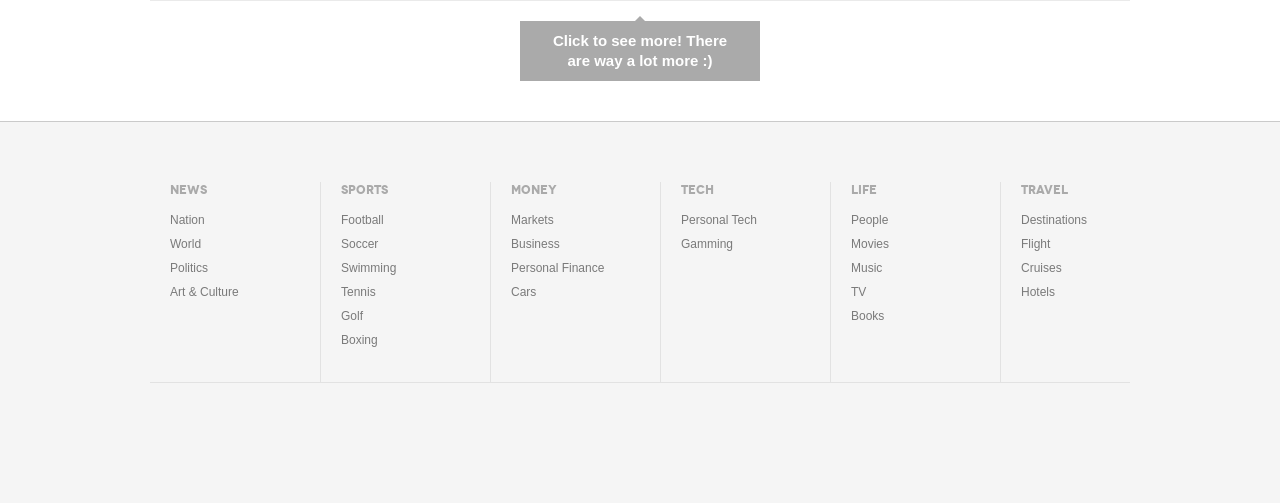How many links are there in the TECH section? Analyze the screenshot and reply with just one word or a short phrase.

2